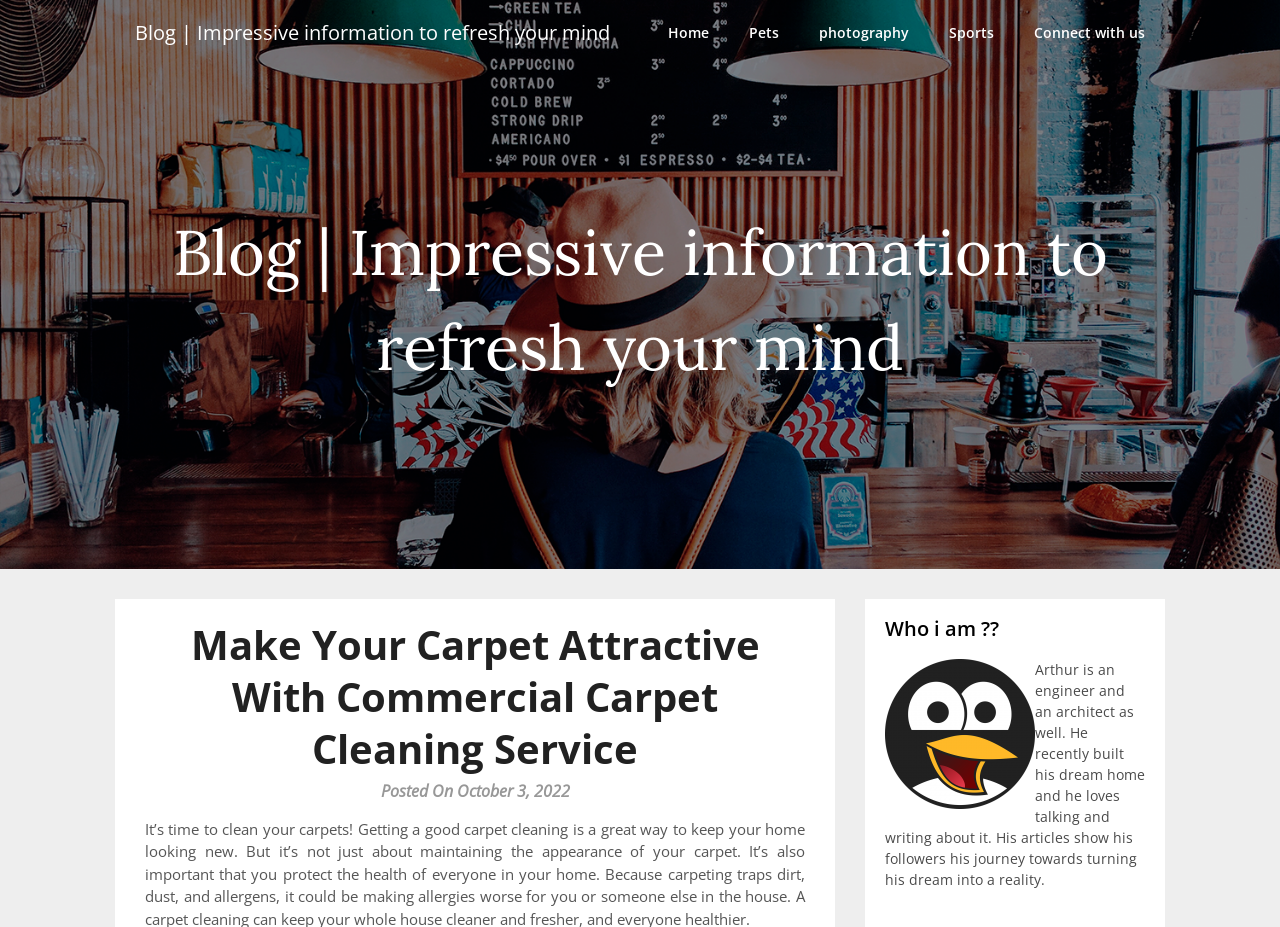Determine the bounding box of the UI element mentioned here: "Home". The coordinates must be in the format [left, top, right, bottom] with values ranging from 0 to 1.

[0.506, 0.0, 0.57, 0.07]